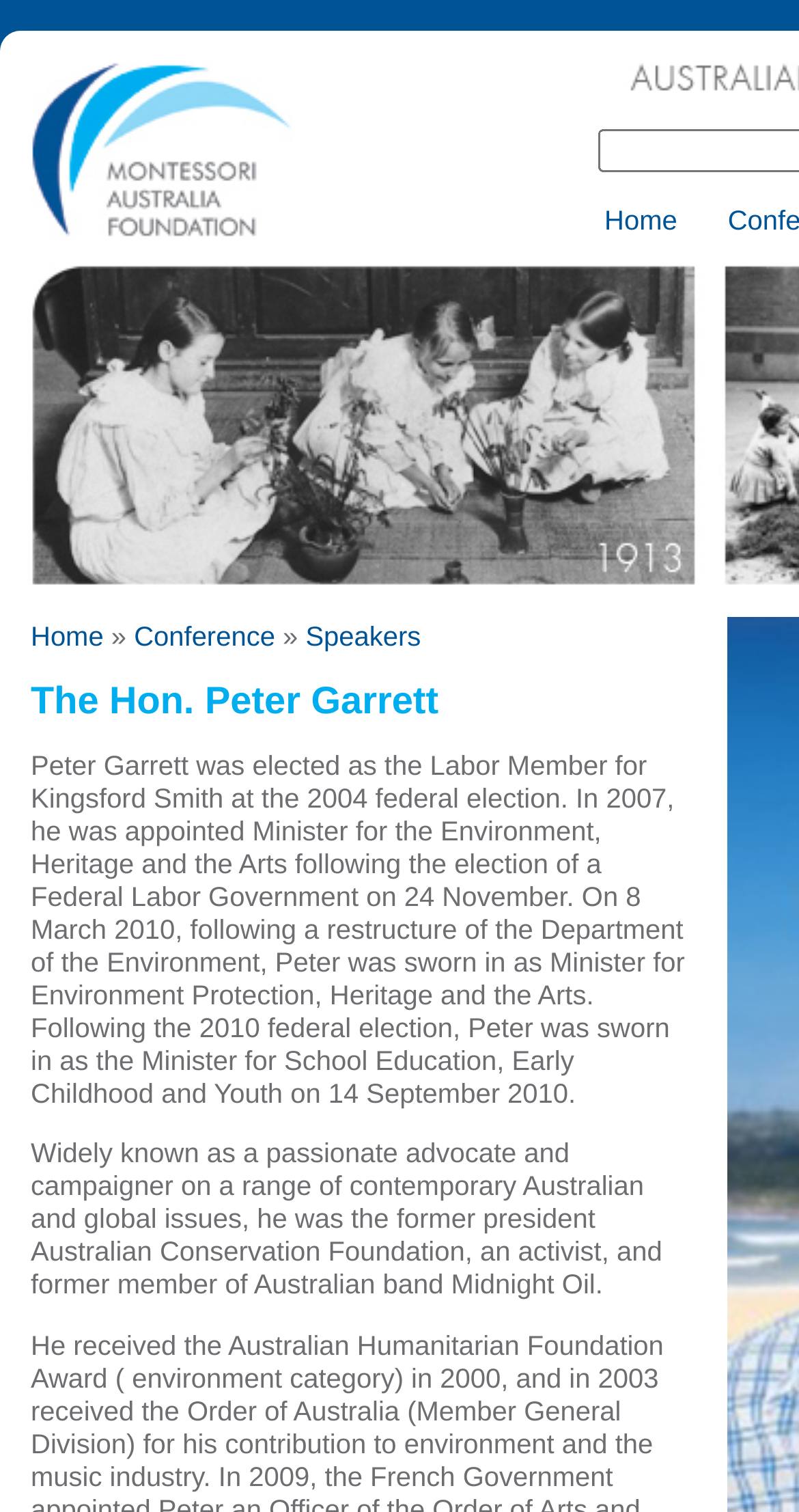Create a detailed summary of the webpage's content and design.

The webpage is about Montessori Centenary, with a prominent search form heading located near the top center of the page. Below the search form, there is a navigation menu with links to "Home" and "Conference" on the left, and "Speakers" on the right. 

Above the navigation menu, there is a "You are here" heading, which is located near the top left of the page. Below this heading, there is a breadcrumb trail with links to "Home" and "Conference", separated by a "»" symbol.

The main content of the page is about The Hon. Peter Garrett, with a heading featuring his name near the top left of the page. Below his name, there is a paragraph describing his political career, including his election as the Labor Member for Kingsford Smith and his various ministerial appointments. 

Further down the page, there is another paragraph describing Peter Garrett as a passionate advocate and campaigner on various issues, including his role as the former president of the Australian Conservation Foundation and his membership in the Australian band Midnight Oil.